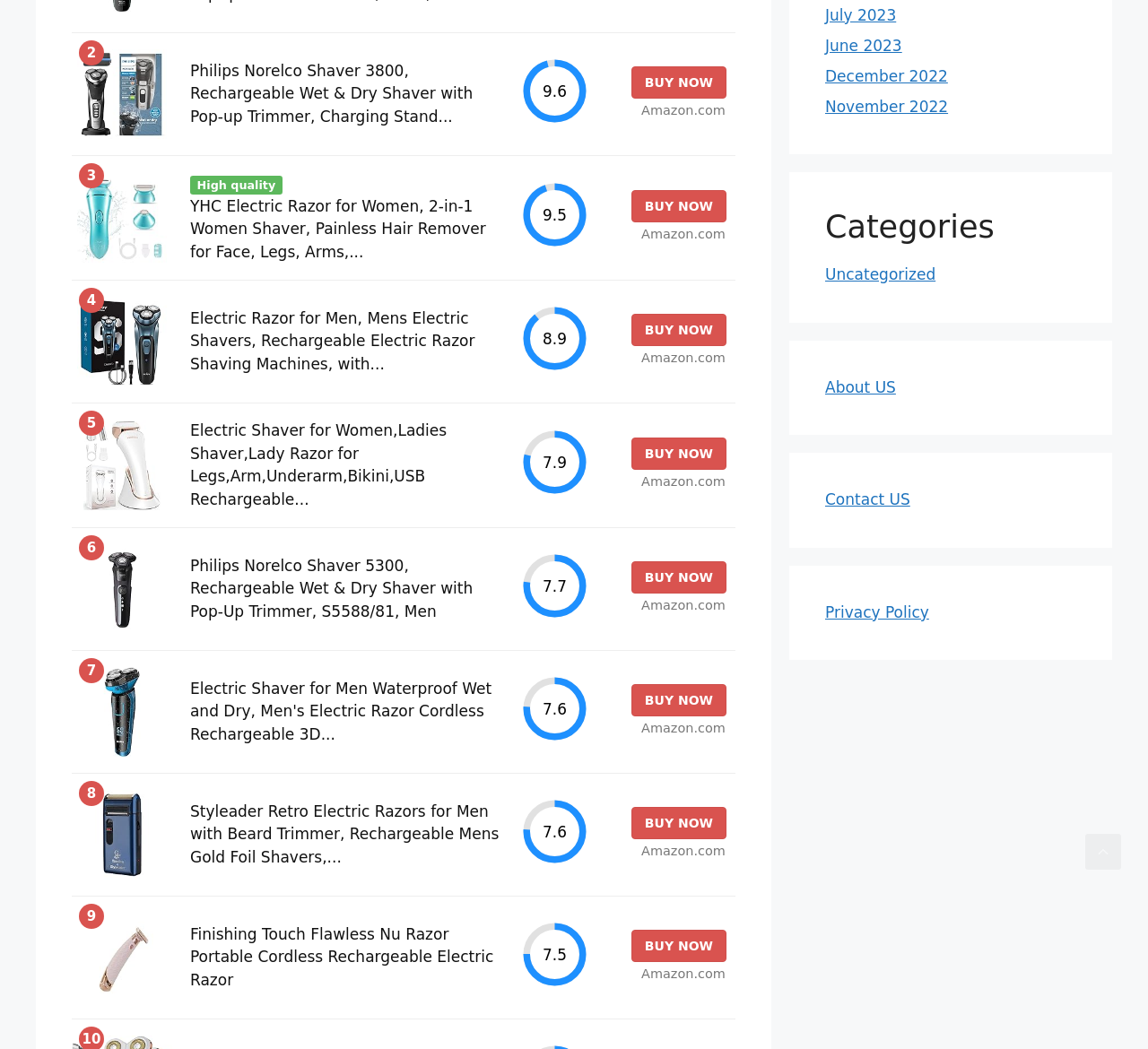Please locate the bounding box coordinates of the region I need to click to follow this instruction: "Buy Electric Shaver for Women by PRITECH".

[0.55, 0.417, 0.633, 0.448]